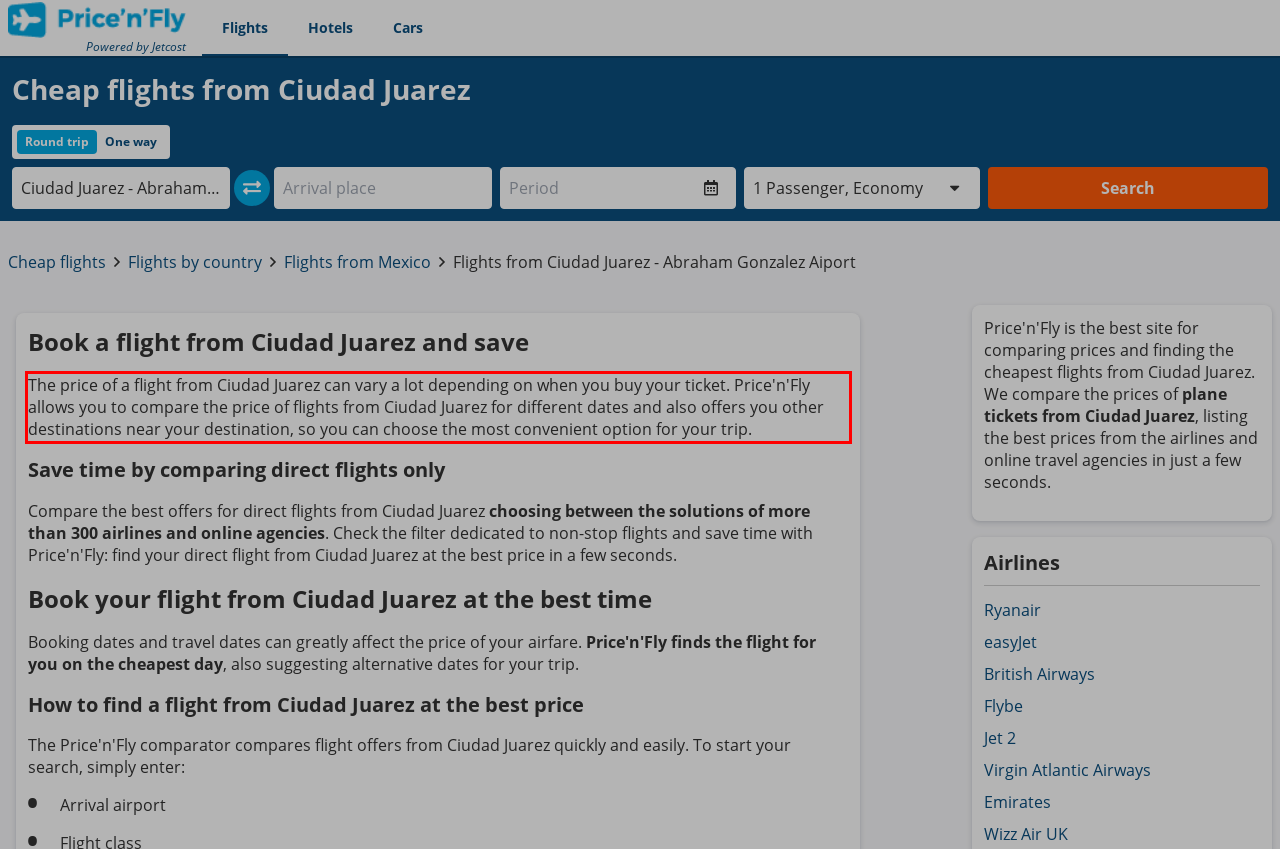Given a screenshot of a webpage, identify the red bounding box and perform OCR to recognize the text within that box.

The price of a flight from Ciudad Juarez can vary a lot depending on when you buy your ticket. Price'n'Fly allows you to compare the price of flights from Ciudad Juarez for different dates and also offers you other destinations near your destination, so you can choose the most convenient option for your trip.